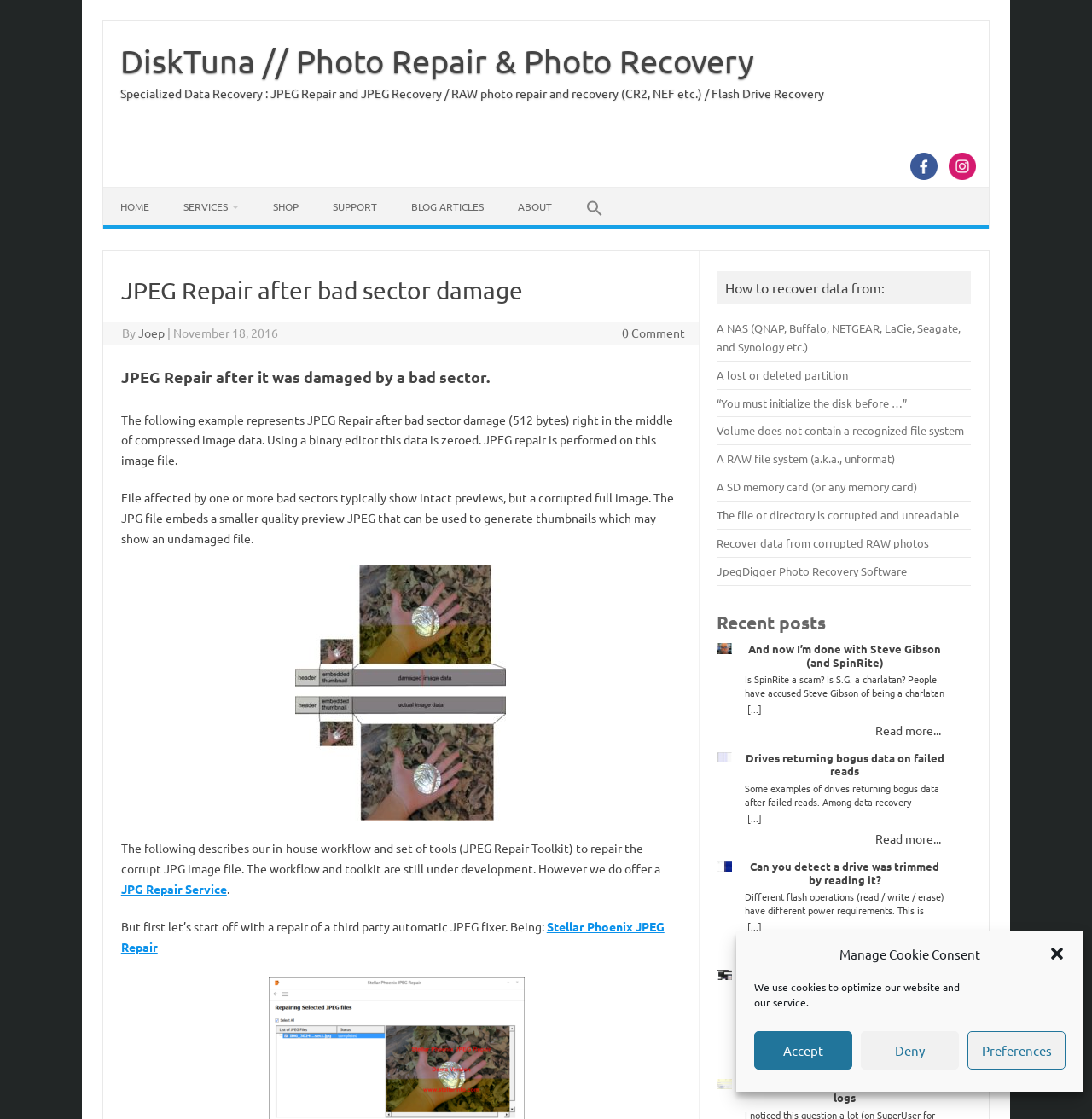Pinpoint the bounding box coordinates for the area that should be clicked to perform the following instruction: "Read more about JPEG repair after bad sector damage".

[0.111, 0.506, 0.623, 0.734]